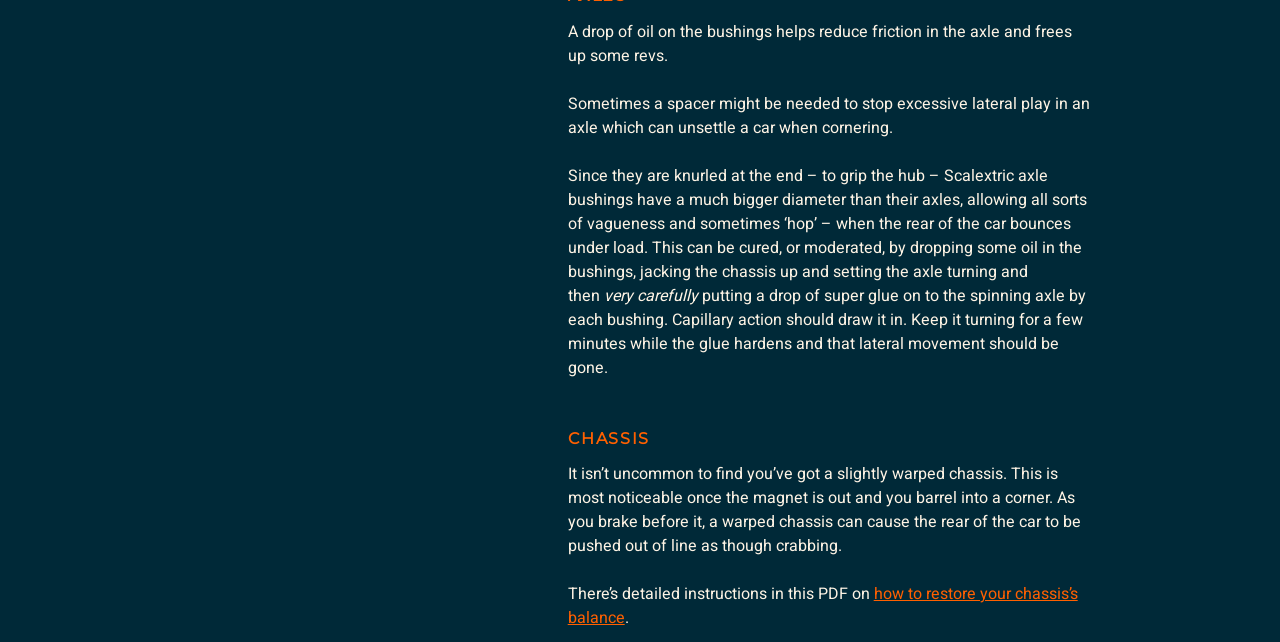Use a single word or phrase to answer the following:
What is the problem with Scalextric axle bushings?

Vagueness and hop